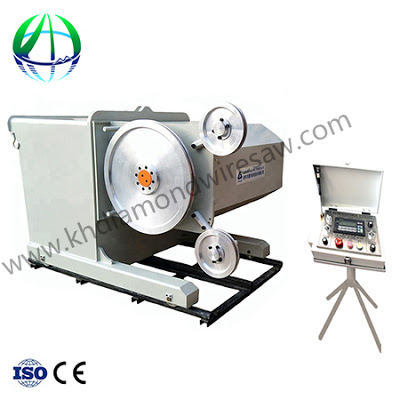What is the purpose of the operator control panel?
Please give a detailed and elaborate answer to the question.

The caption states that adjacent to the machine, there's an operator control panel, which allows for user-friendly operation and monitoring of the machine’s functions, making it easy to use and control the machine.